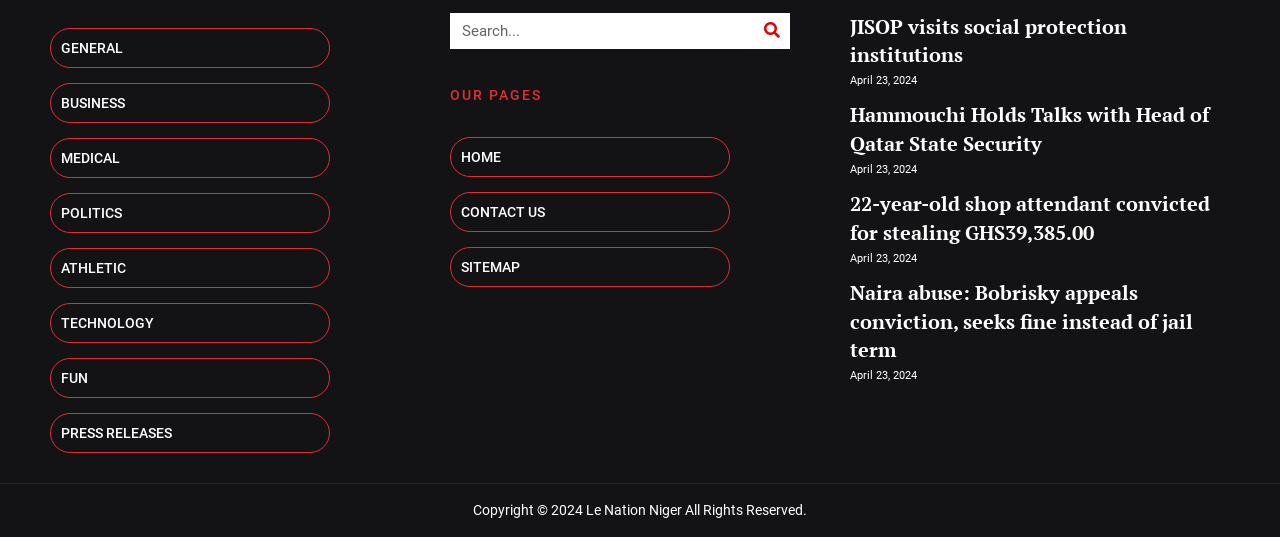Find the bounding box coordinates of the clickable area required to complete the following action: "Search for something".

[0.352, 0.023, 0.617, 0.09]